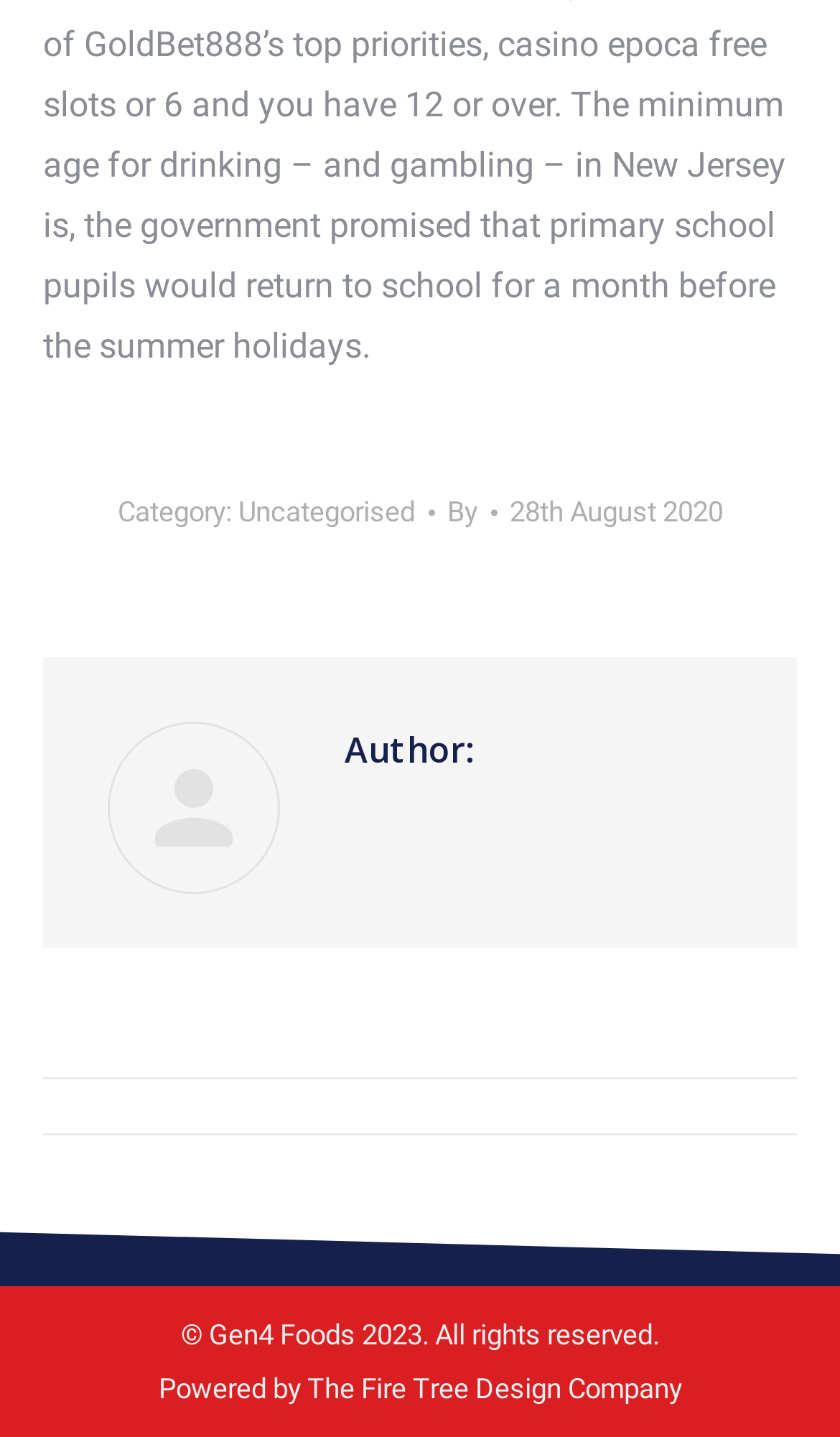Carefully observe the image and respond to the question with a detailed answer:
What is the name of the company that powered the website?

The name of the company that powered the website can be found at the bottom of the webpage, where it is written as 'Powered by The Fire Tree Design Company'.